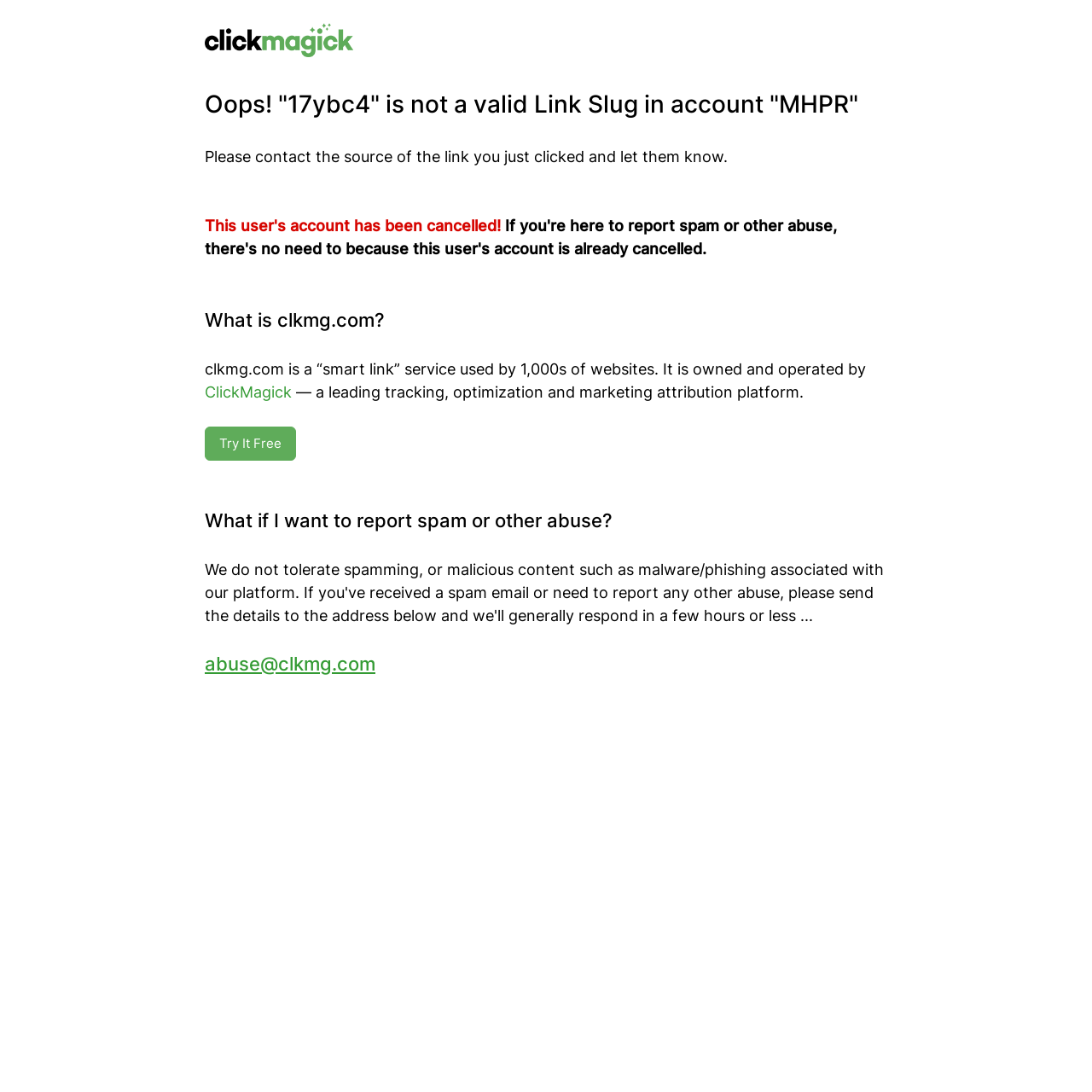Explain the webpage's design and content in an elaborate manner.

The webpage is a error page from clkmg.com, a "smart link" service used by thousands of websites. At the top, there is a logo image on the left, and a link to the right of it. Below the logo, there is a large block of text that explains the error message "Oops! "17ybc4" is not a valid Link Slug in account "MHPR"". The text is divided into several paragraphs, with the first paragraph explaining the error and asking the user to contact the source of the link. 

Below the first paragraph, there is a section that describes what clkmg.com is, stating that it is a "smart link" service owned and operated by ClickMagick, a leading tracking, optimization, and marketing attribution platform. There is a link to ClickMagick in this section. 

Further down, there is a call-to-action button "Try It Free" on the left, and a section that explains how to report spam or other abuse. This section includes an email address, abuse@clkmg.com, which is a link. Overall, the webpage has a simple layout with a focus on explaining the error and providing information about the service.